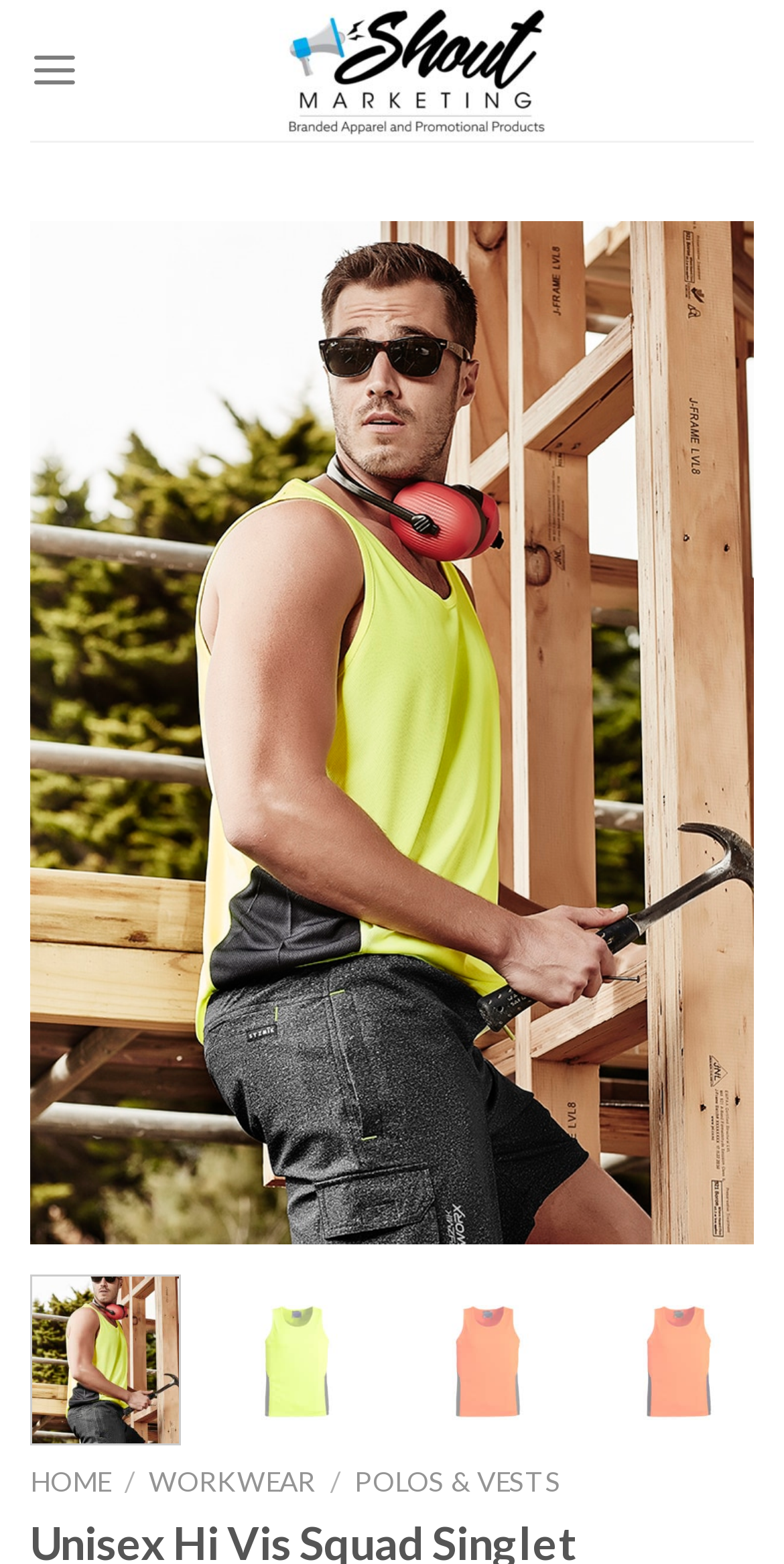Using the details in the image, give a detailed response to the question below:
What are the main categories on the website?

From the link elements at the bottom of the webpage, I identified three main categories: 'HOME', 'WORKWEAR', and 'POLOS & VESTS', which are likely the main sections of the website.